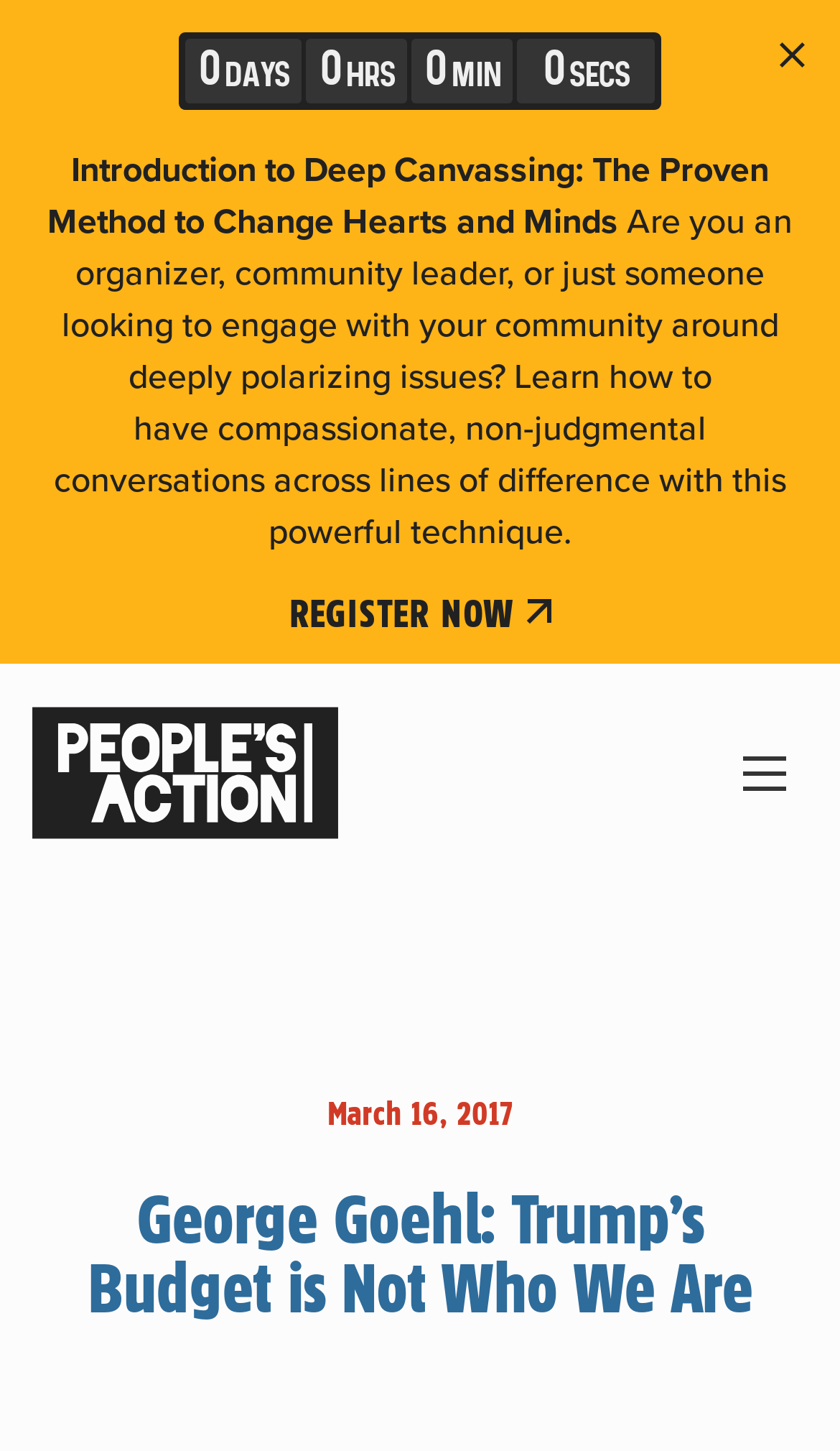Explain the webpage's layout and main content in detail.

This webpage appears to be an article or blog post titled "George Goehl: Trump’s Budget is Not Who We Are" by People's Action. At the top of the page, there is a countdown timer displaying the number of days, hours, minutes, and seconds. Below the timer, there is a heading that introduces a topic called "Deep Canvassing", which is a method for having compassionate conversations across lines of difference. 

A brief descriptive paragraph explains that Deep Canvassing is a technique for organizers, community leaders, and individuals to engage with their community on polarizing issues. 

On the right side of the page, there is a call-to-action button labeled "REGISTER NOW" with a small image beside it. 

At the top right corner, there is a "dismiss" button. 

On the left side of the page, there is a link to "People's Action" with an accompanying image. 

Below the Deep Canvassing introduction, there is a button labeled "Mobile menu" that expands to a menu when clicked. 

Further down the page, there is a date "March 16, 2017" and a main heading that repeats the title of the article "George Goehl: Trump’s Budget is Not Who We Are".